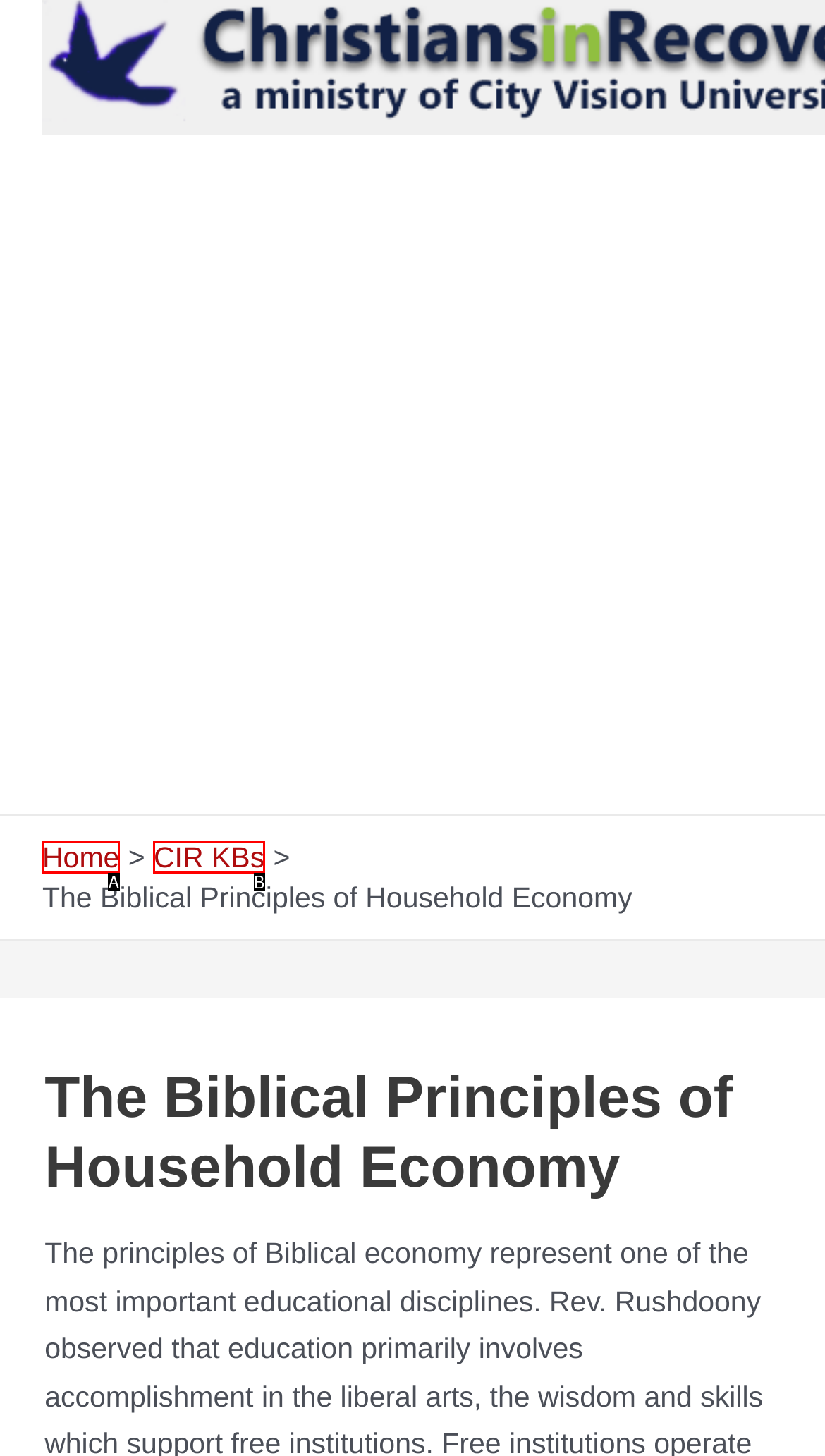Choose the letter that best represents the description: Home. Answer with the letter of the selected choice directly.

A